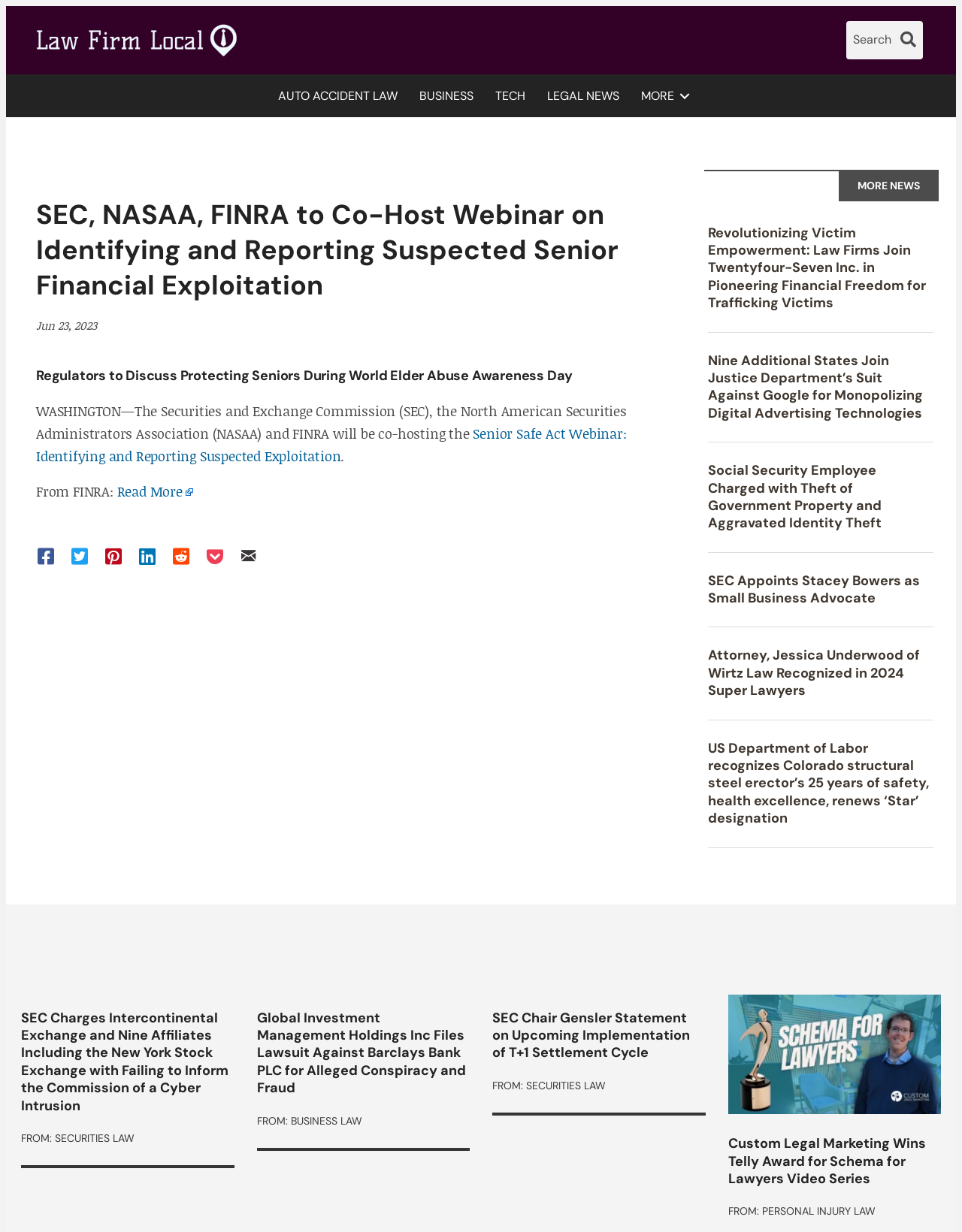What is the name of the law firm mentioned in the news article?
Give a single word or phrase answer based on the content of the image.

Wirtz Law